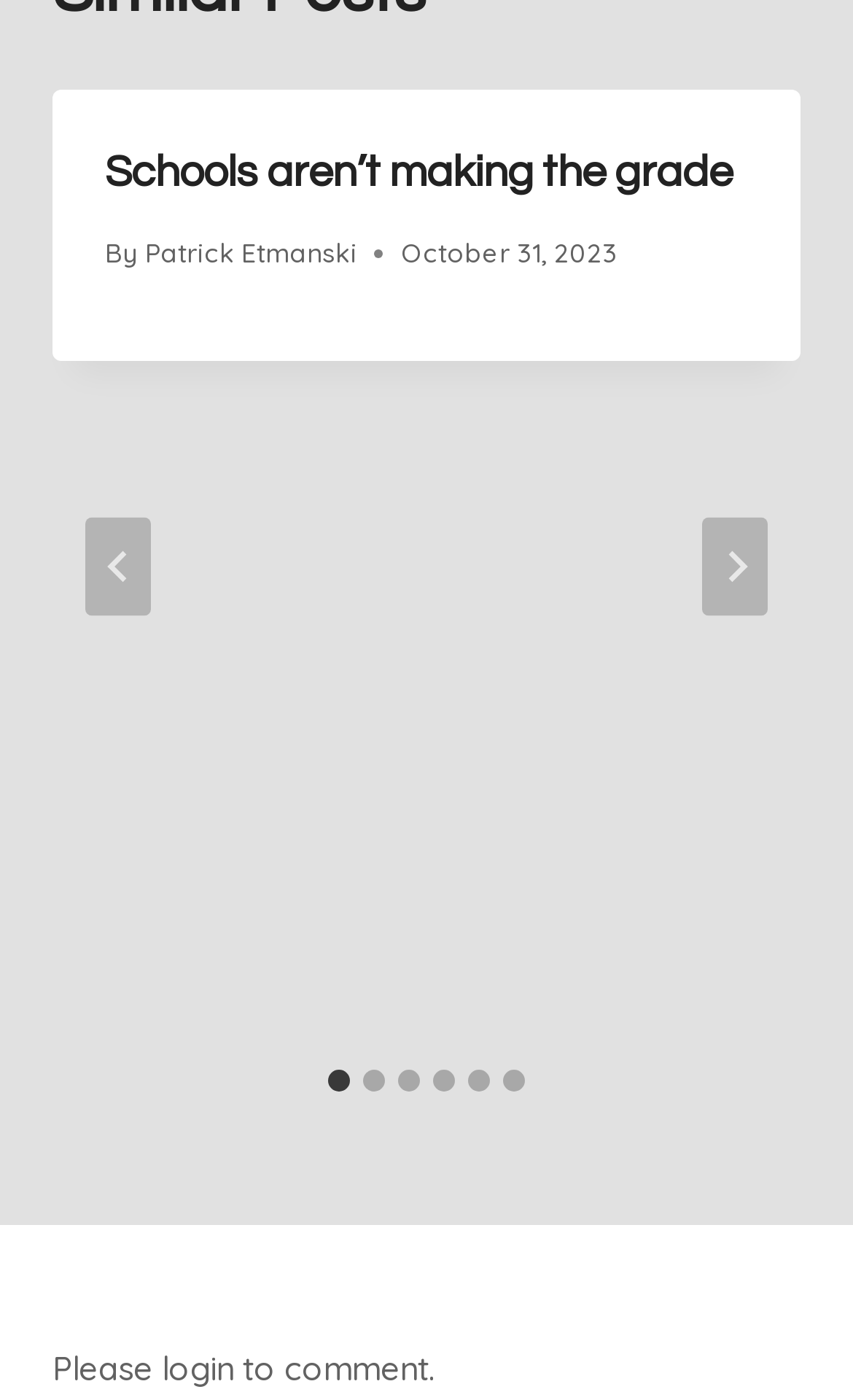Could you specify the bounding box coordinates for the clickable section to complete the following instruction: "Read the article"?

[0.062, 0.064, 0.938, 0.258]